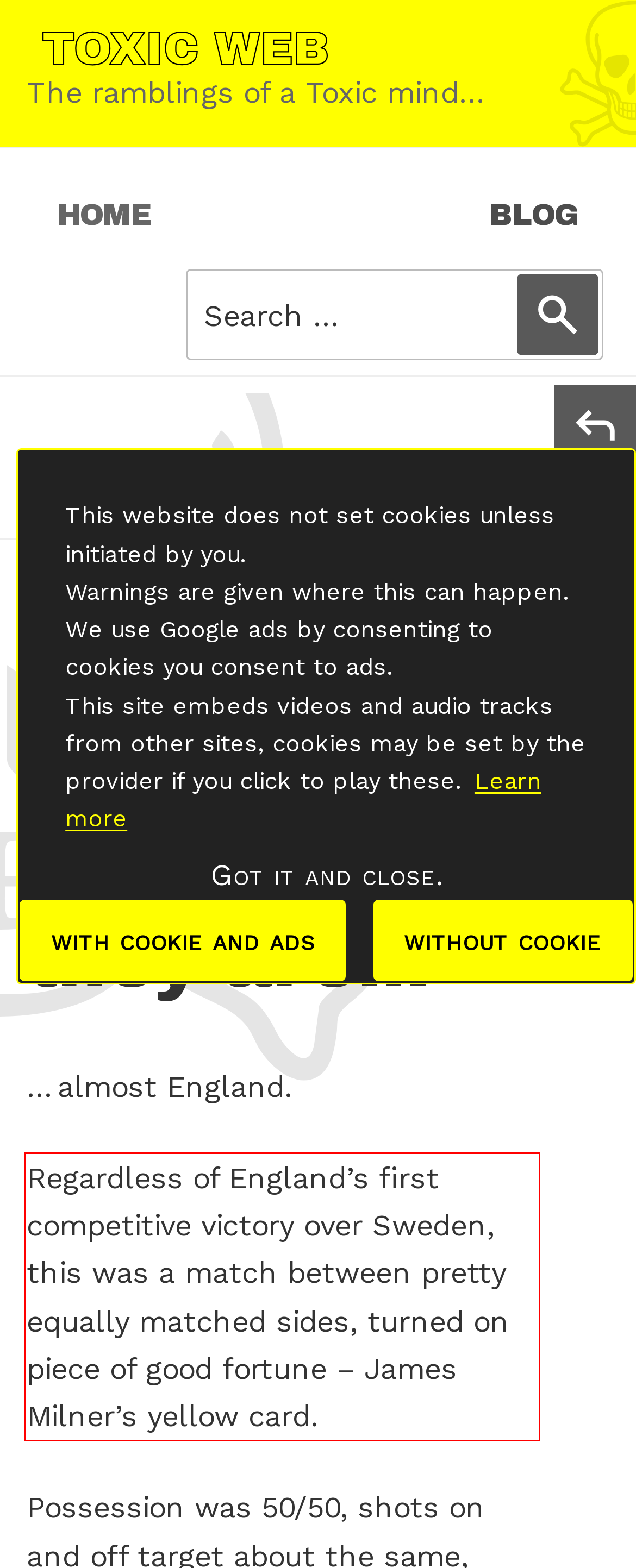The screenshot provided shows a webpage with a red bounding box. Apply OCR to the text within this red bounding box and provide the extracted content.

Regardless of England’s first competitive victory over Sweden, this was a match between pretty equally matched sides, turned on piece of good fortune – James Milner’s yellow card.